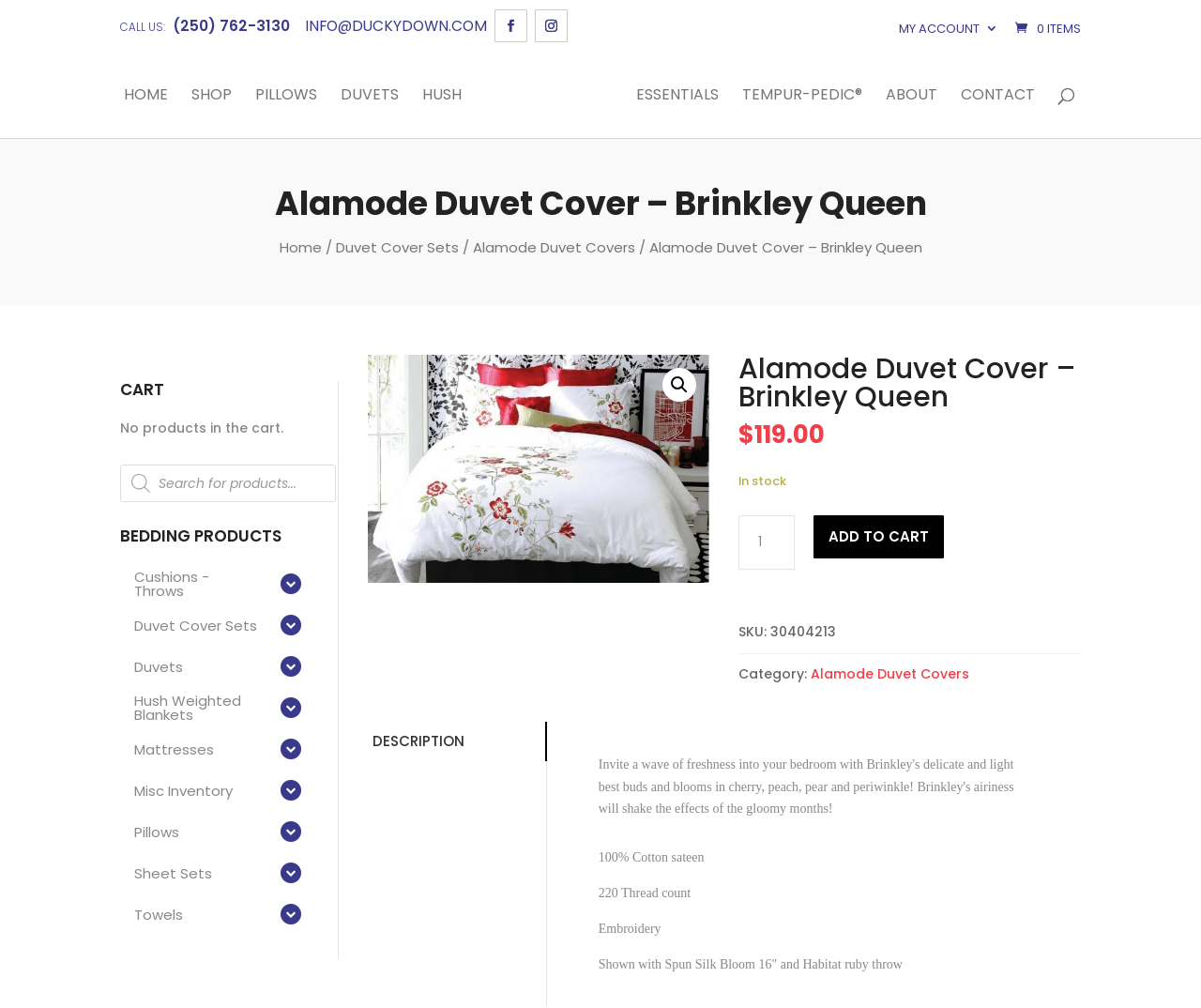Give a detailed account of the webpage.

This webpage is about a product, specifically the Alamode Duvet Cover – Brinkley Queen, sold by Ducky Down Down Quilts. At the top left corner, there is a phone number and an email address for customer support. Next to them are social media links and a link to the "My Account" section. 

Below these, there is a navigation menu with links to different sections of the website, including "Home", "Shop", "Pillows", "Duvets", "Hush", and "Essentials". 

On the right side of the page, there is a search bar with a magnifying glass icon. Below the search bar, there is a link to the "Ducky Down Down Quilts" logo, which is an image.

The main content of the page is about the product, Alamode Duvet Cover – Brinkley Queen. There is a heading with the product name, followed by a breadcrumb navigation showing the product's category. 

Below the breadcrumb navigation, there is a section showing the product's price, which is $119.00, and its availability, which is "In stock". There is also a quantity selector and an "ADD TO CART" button.

Further down, there are details about the product, including its SKU, category, and a brief description. There is also a link to the product description section.

On the left side of the page, there is a menu with links to different categories of products, including "Cushions - Throws", "Duvet Cover Sets", "Duvets", "Hush Weighted Blankets", "Mattresses", "Misc Inventory", "Pillows", "Sheet Sets", and "Towels". Each category has a small icon next to it.